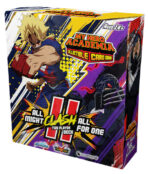What is the release date of the product?
Could you answer the question with a detailed and thorough explanation?

The release date of the product can be found in the caption, which states 'Released on March 3, 2023, this product invites players to strategize and build their own decks while exploring new character cards and game mechanics that enrich the My Hero Academia universe.'